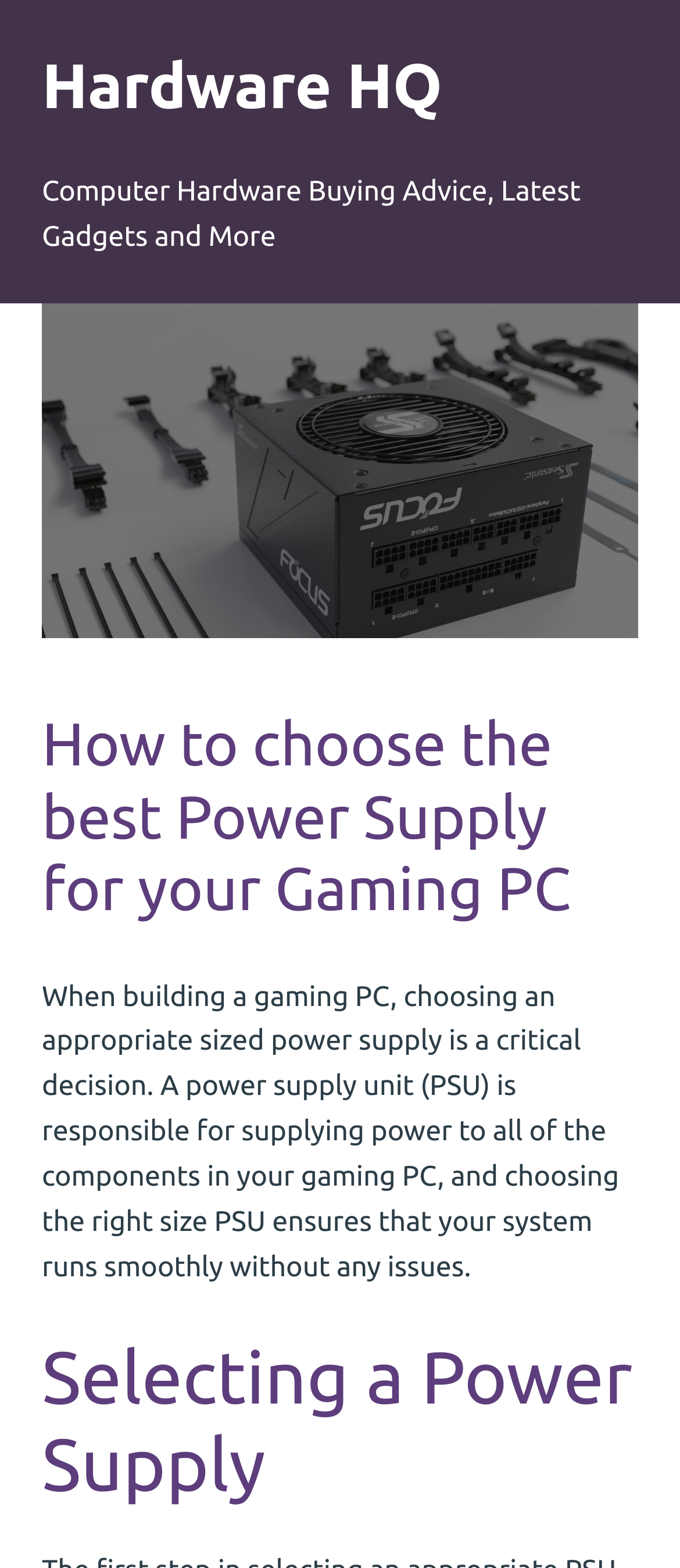What is the consequence of choosing the wrong power supply size?
Based on the visual content, answer with a single word or a brief phrase.

System runs with issues